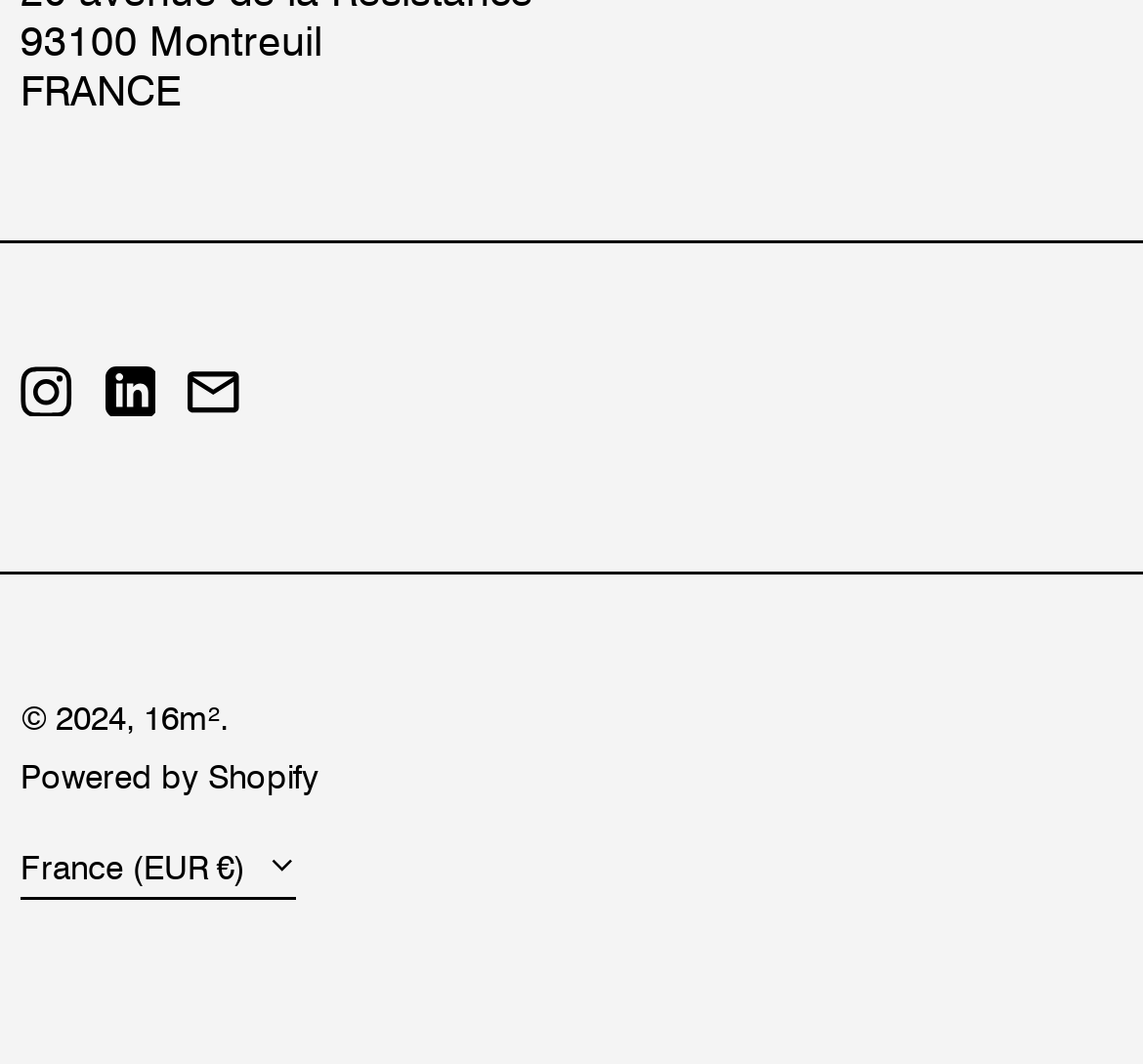What is the address of the company?
Answer the question in as much detail as possible.

I found the answer by looking at the StaticText elements with the text '93100 Montreuil' and 'FRANCE', which are typically used to represent the address of a company.